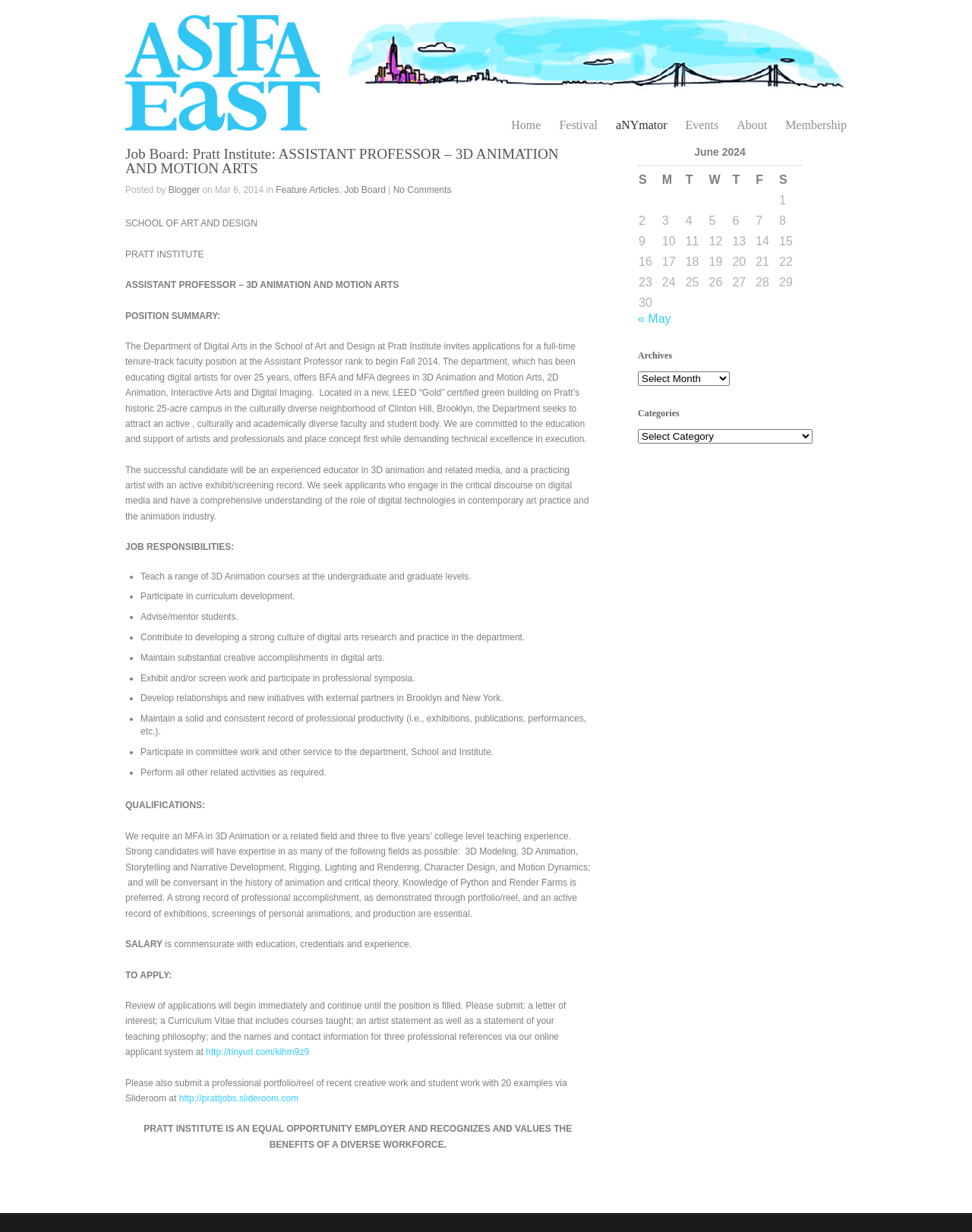What is the required education for the position? Based on the image, give a response in one word or a short phrase.

MFA in 3D Animation or a related field